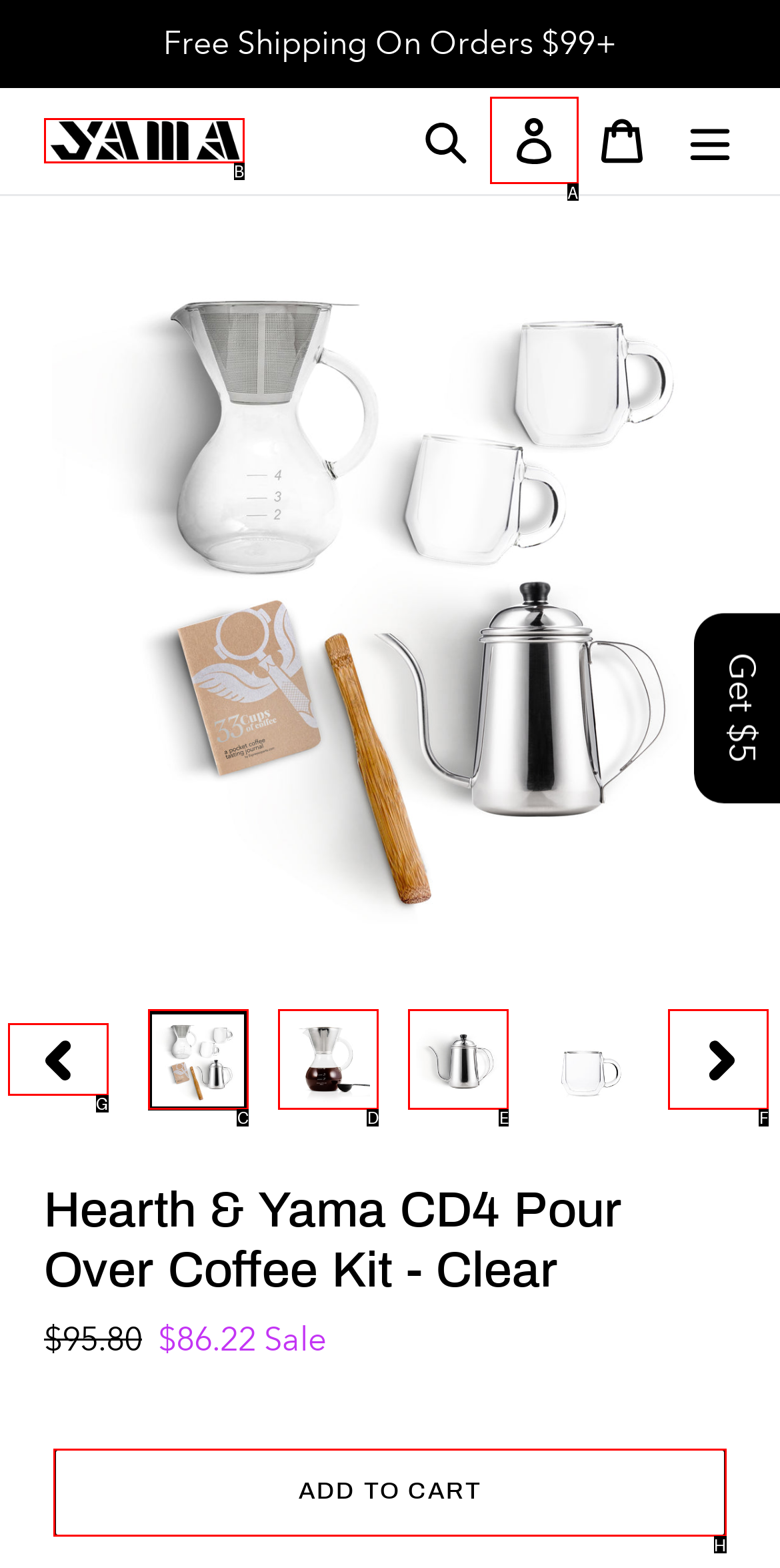For the task: Add product to cart, tell me the letter of the option you should click. Answer with the letter alone.

H